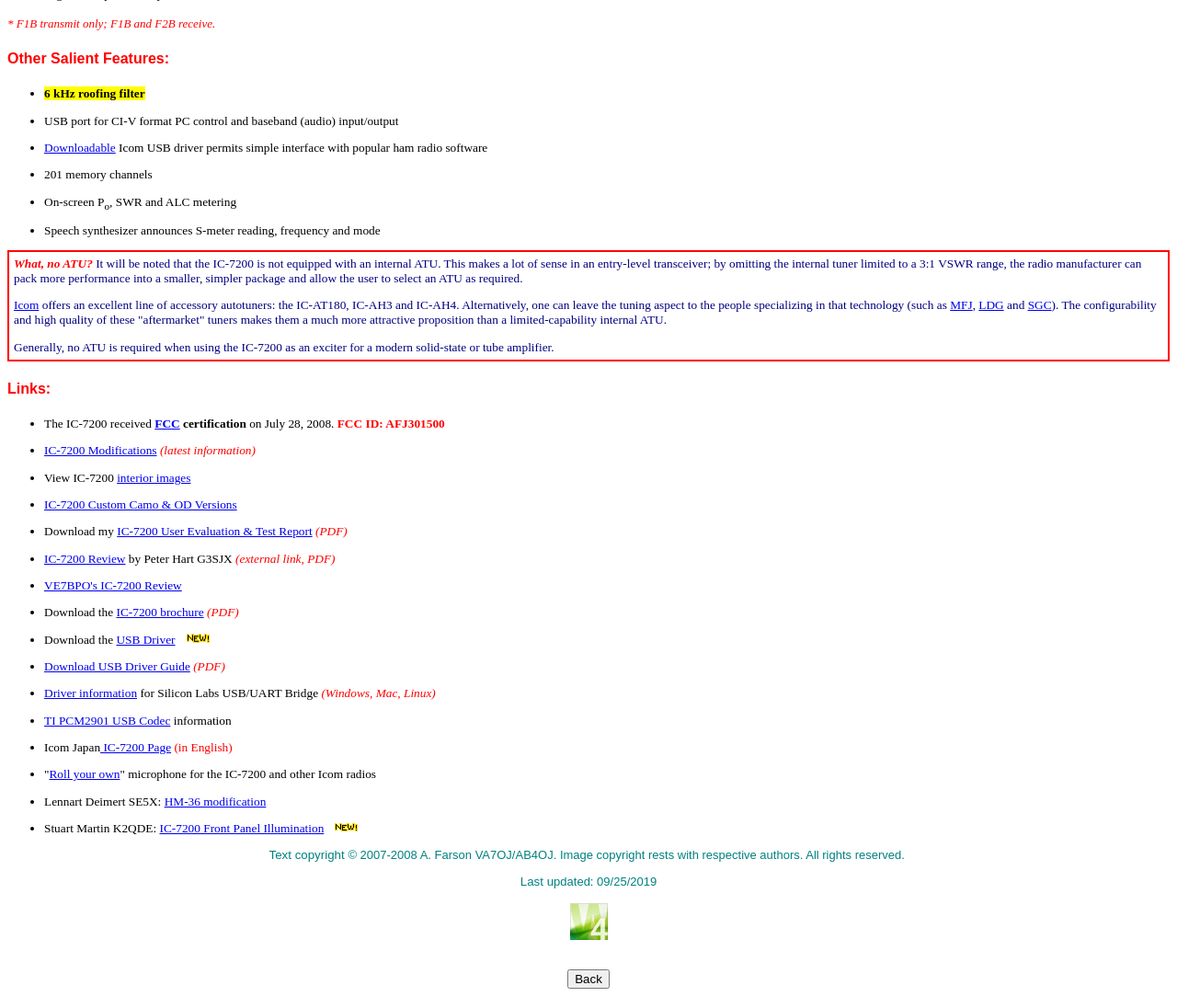Locate the bounding box of the UI element with the following description: "HM-36 modification".

[0.14, 0.788, 0.226, 0.802]